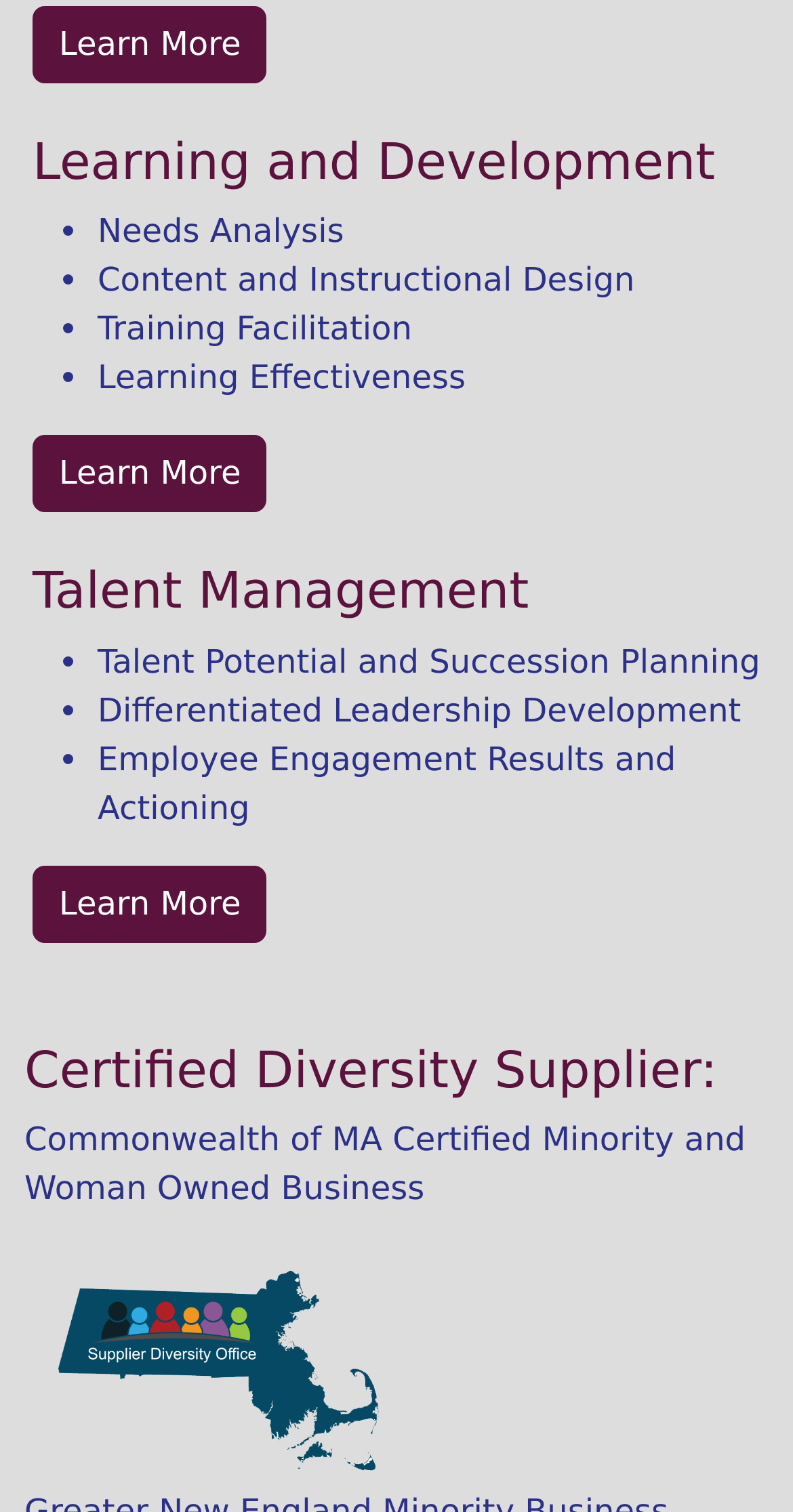What is the position of the image on the page?
Refer to the image and provide a concise answer in one word or phrase.

Bottom